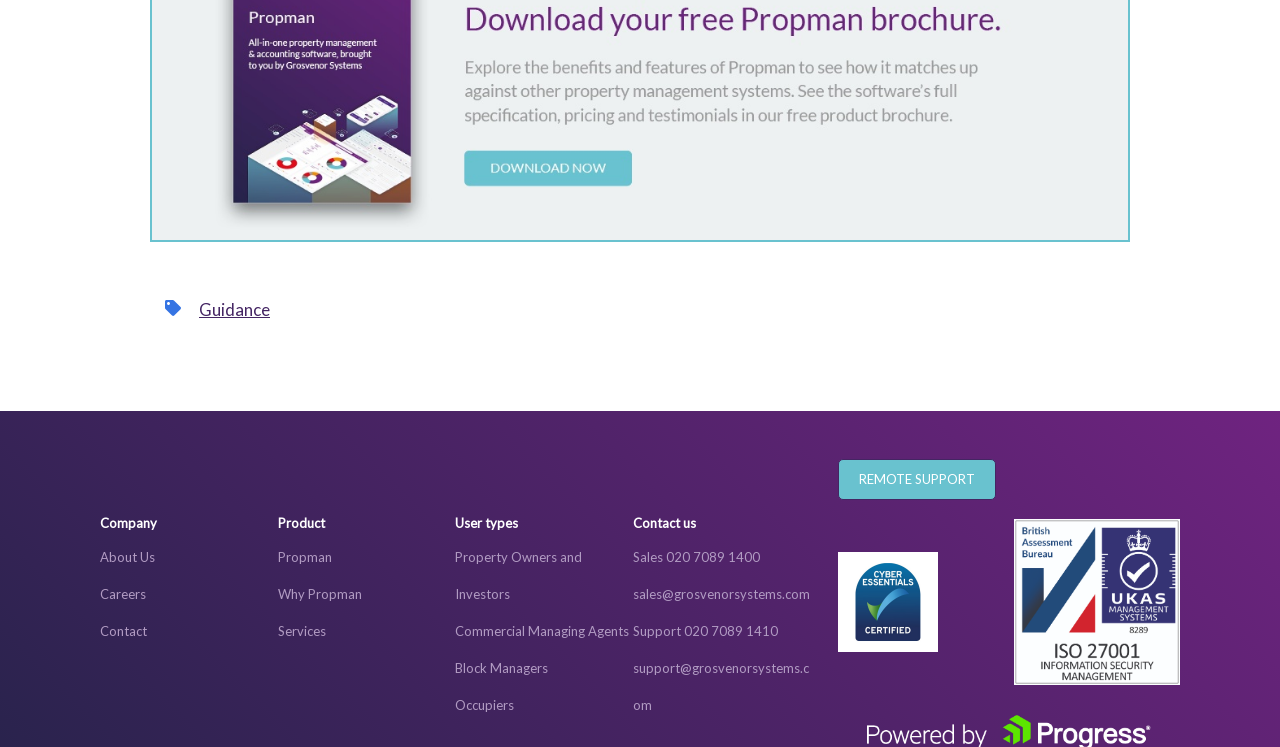Bounding box coordinates should be in the format (top-left x, top-left y, bottom-right x, bottom-right y) and all values should be floating point numbers between 0 and 1. Determine the bounding box coordinate for the UI element described as: Product

[0.217, 0.69, 0.356, 0.711]